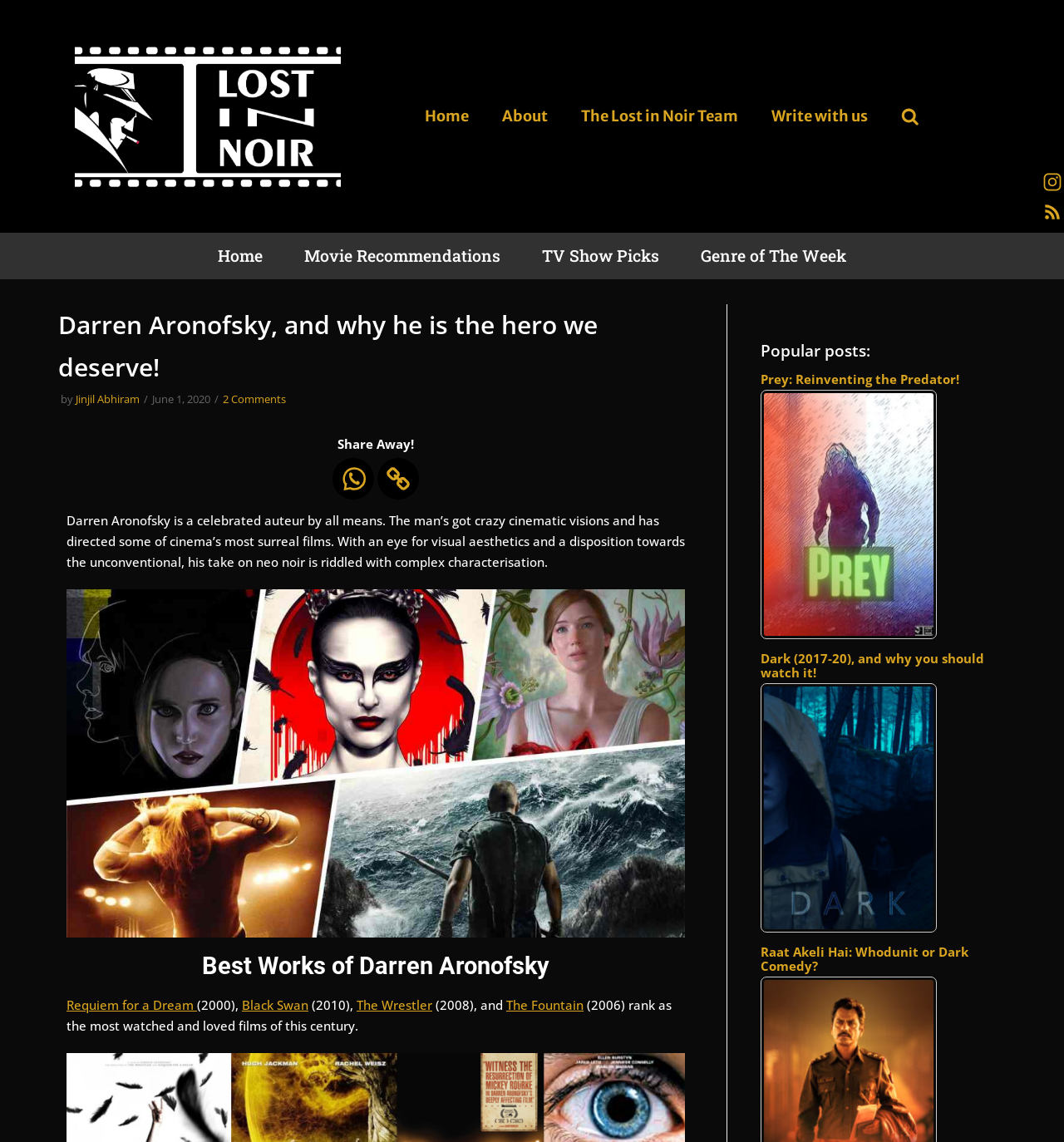What is the date of the article?
Please give a detailed and elaborate explanation in response to the question.

I found the date of the article by looking for a time element, which is often used to display the publication date. The text 'June 1, 2020' is located below the main heading of the article.